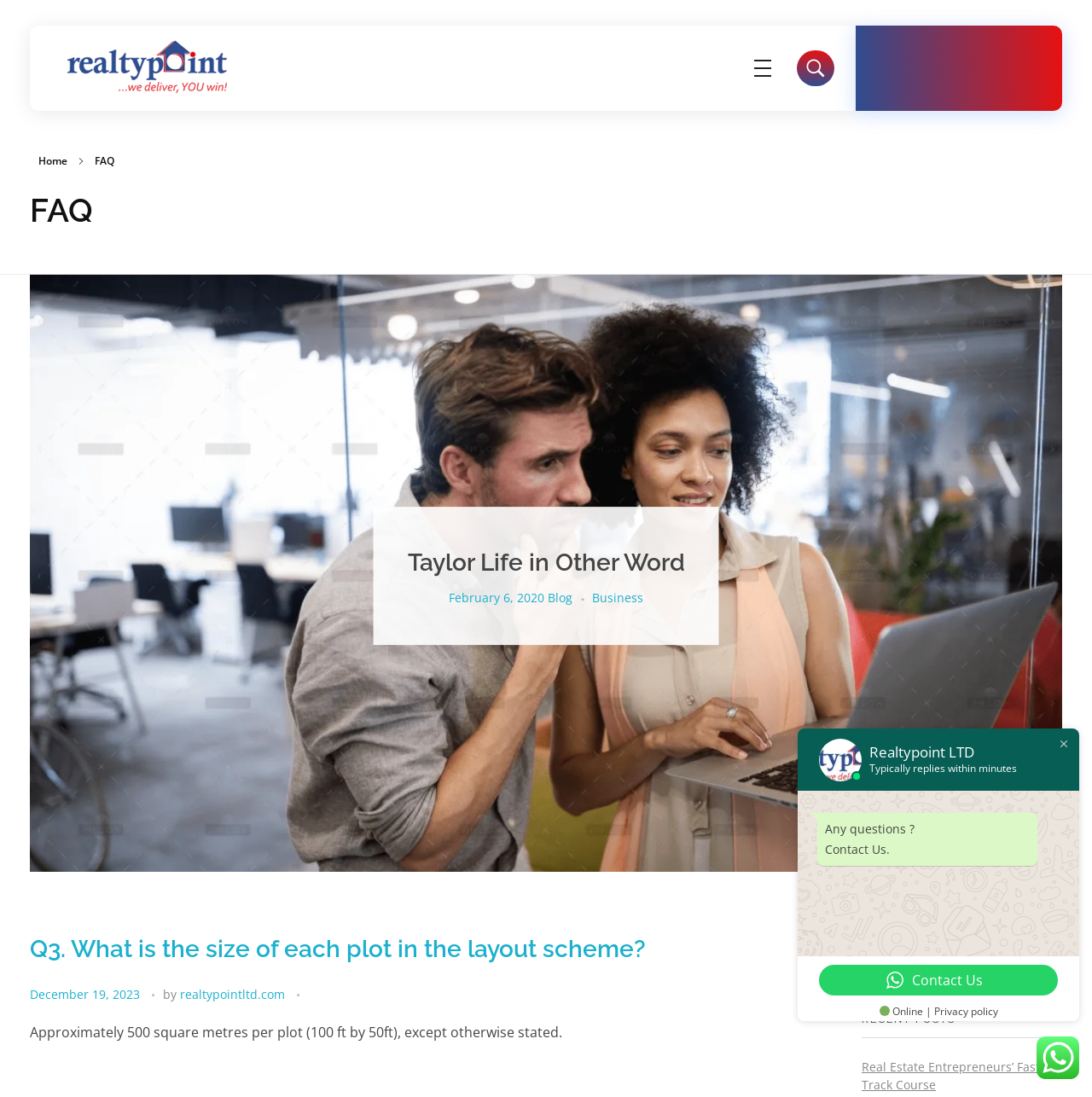Consider the image and give a detailed and elaborate answer to the question: 
What is the size of each plot in the layout scheme?

The size of each plot in the layout scheme is approximately 500 square metres per plot, as stated in the answer to the FAQ question 'Q3. What is the size of each plot in the layout scheme?'.